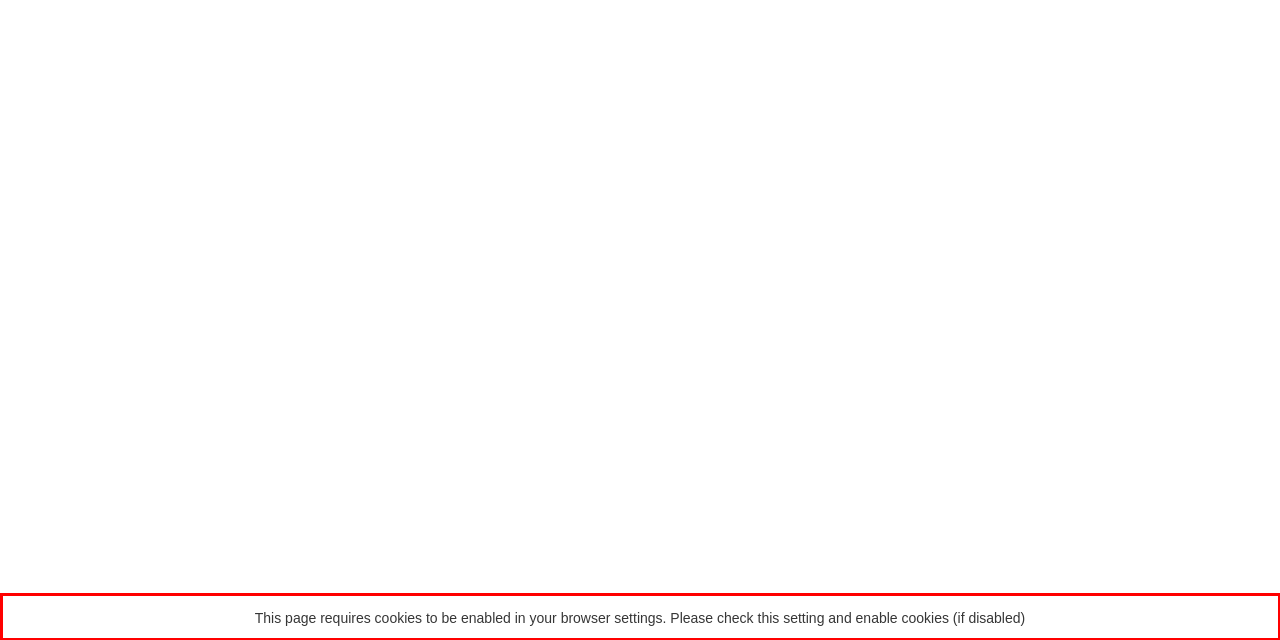Examine the screenshot of the webpage, locate the red bounding box, and perform OCR to extract the text contained within it.

This page requires cookies to be enabled in your browser settings. Please check this setting and enable cookies (if disabled)